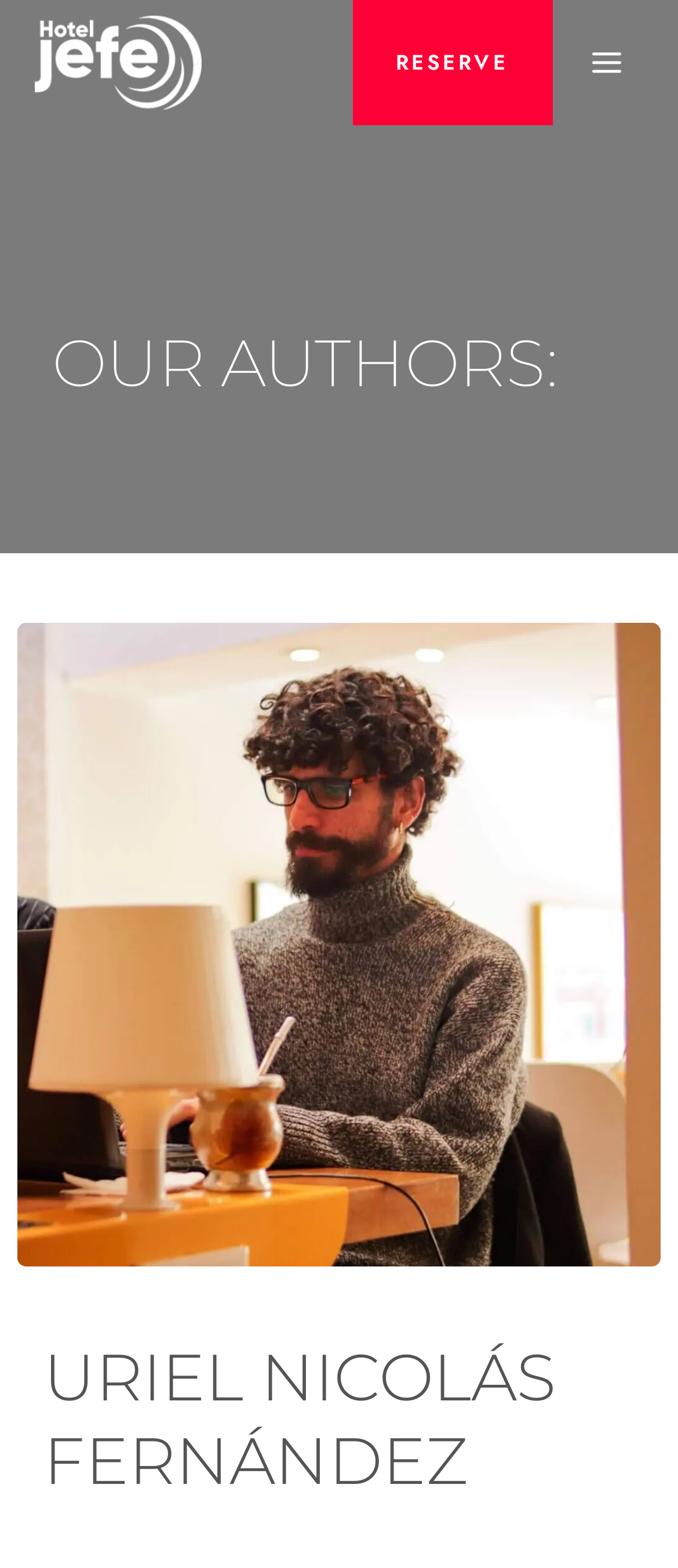Is the 'RESERVE' link located below the 'Hotel Jefe' link?
Refer to the image and answer the question using a single word or phrase.

Yes